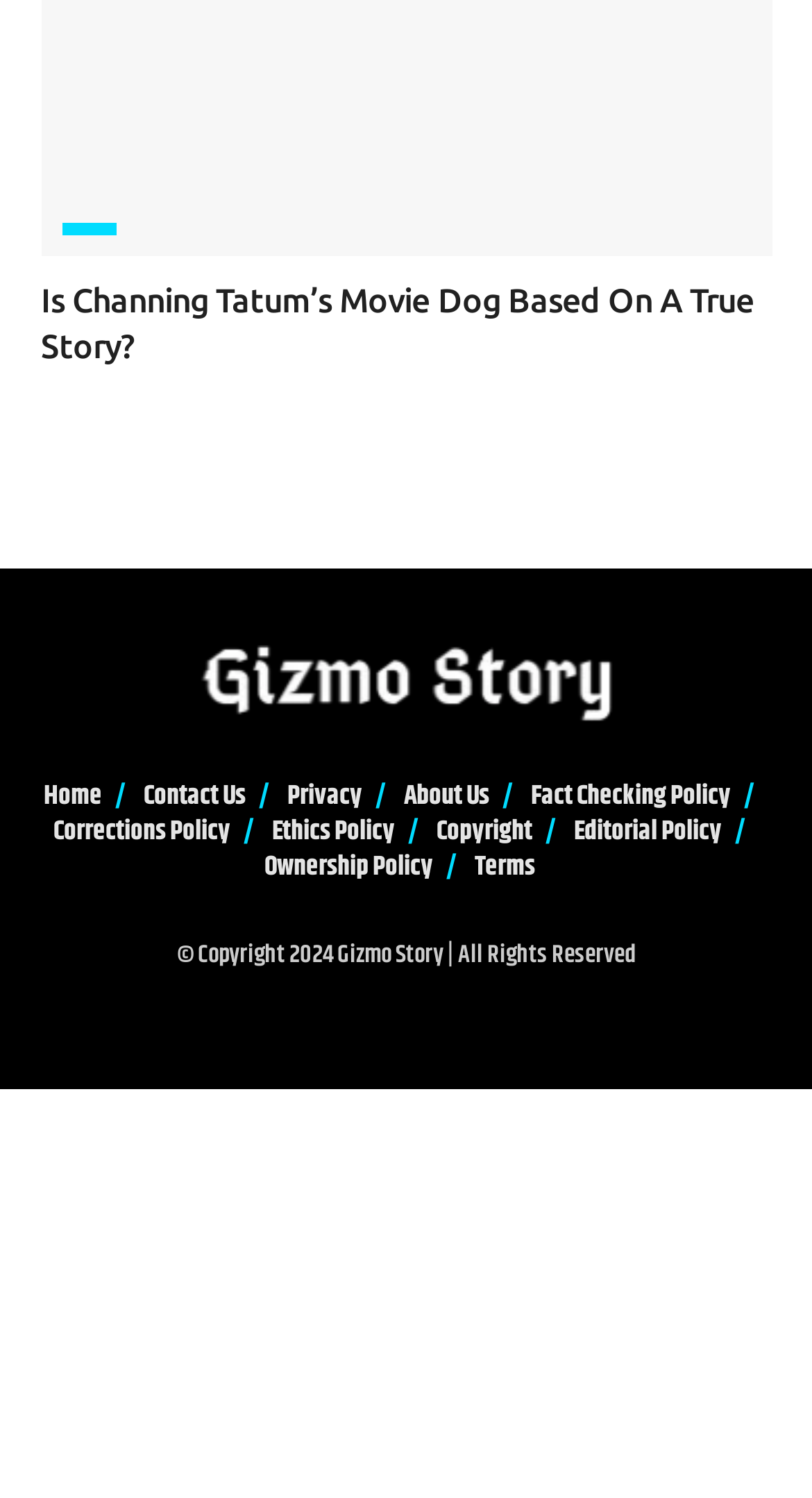What is the position of the 'MOVIE FEATURES' link?
Ensure your answer is thorough and detailed.

The 'MOVIE FEATURES' link has a bounding box with coordinates [0.076, 0.148, 0.142, 0.157], which indicates that it is located at the top-left section of the page.